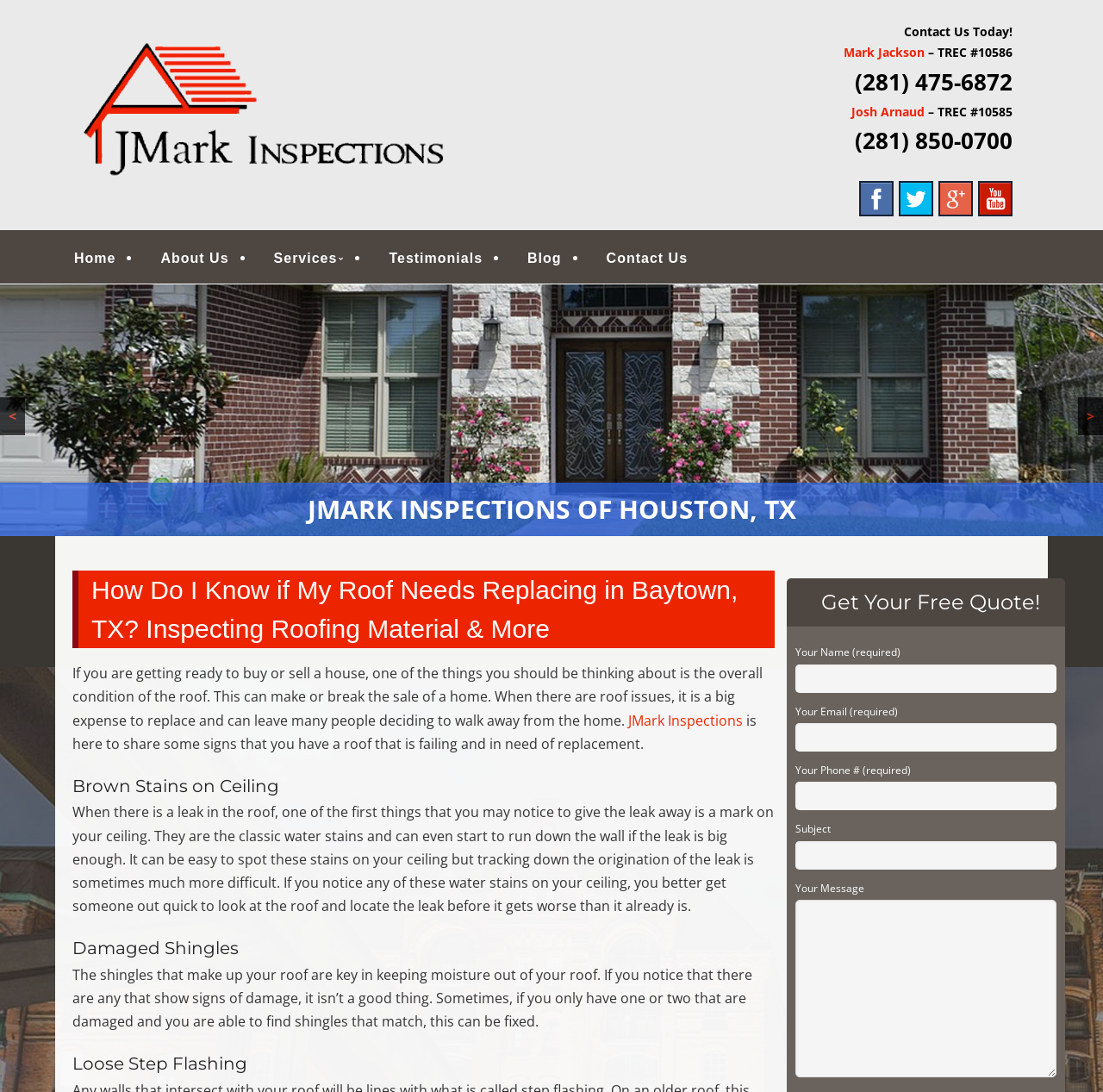Identify the bounding box coordinates of the section that should be clicked to achieve the task described: "Fill in the 'Your Name' input field".

[0.721, 0.608, 0.958, 0.634]